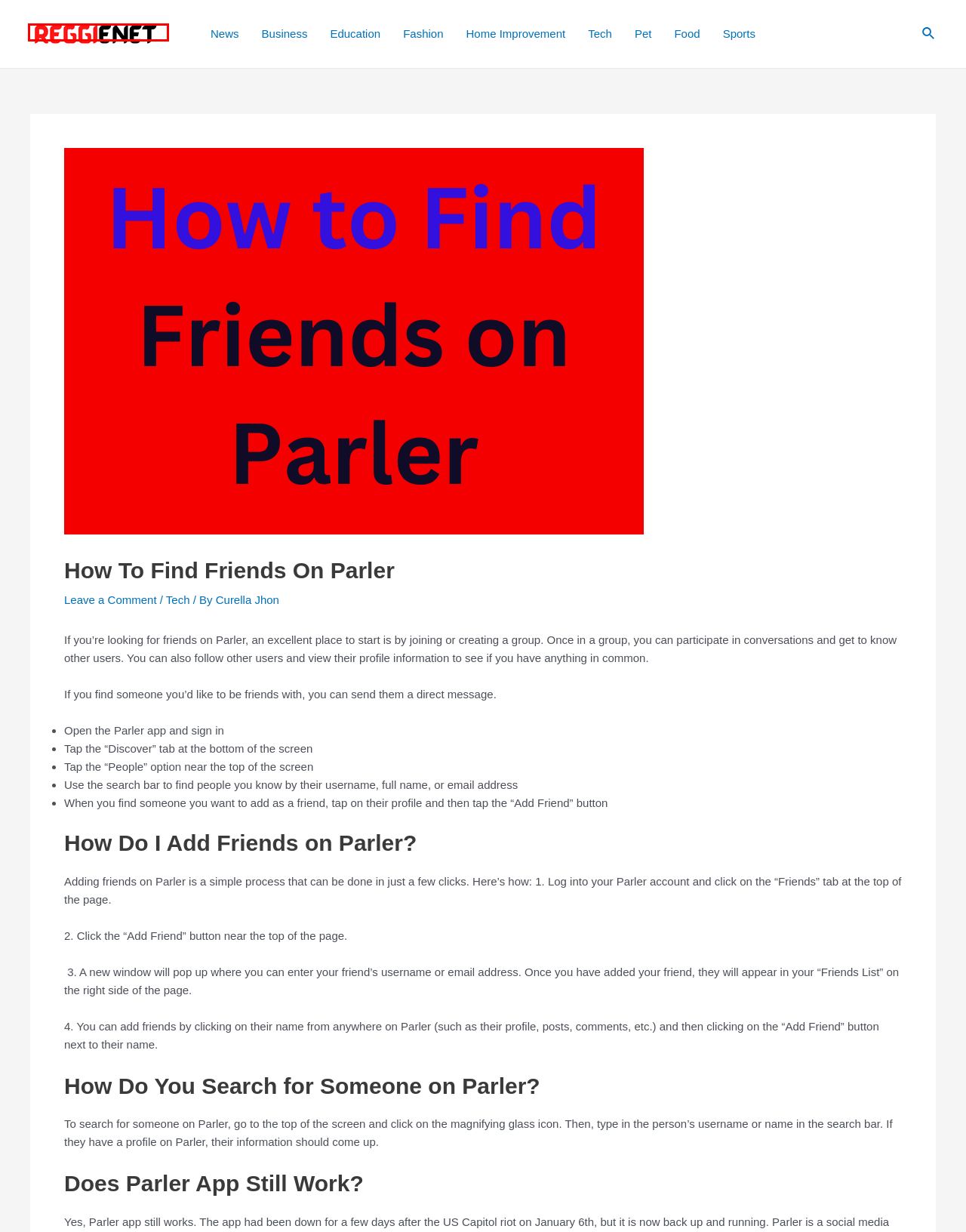Given a webpage screenshot featuring a red rectangle around a UI element, please determine the best description for the new webpage that appears after the element within the bounding box is clicked. The options are:
A. Pet -
B. Tech -
C. Food -
D. Latest News Of Politics, Sports, World With Reggienet
E. Home Improvement -
F. Curella Jhon -
G. Sports -
H. Education -

D